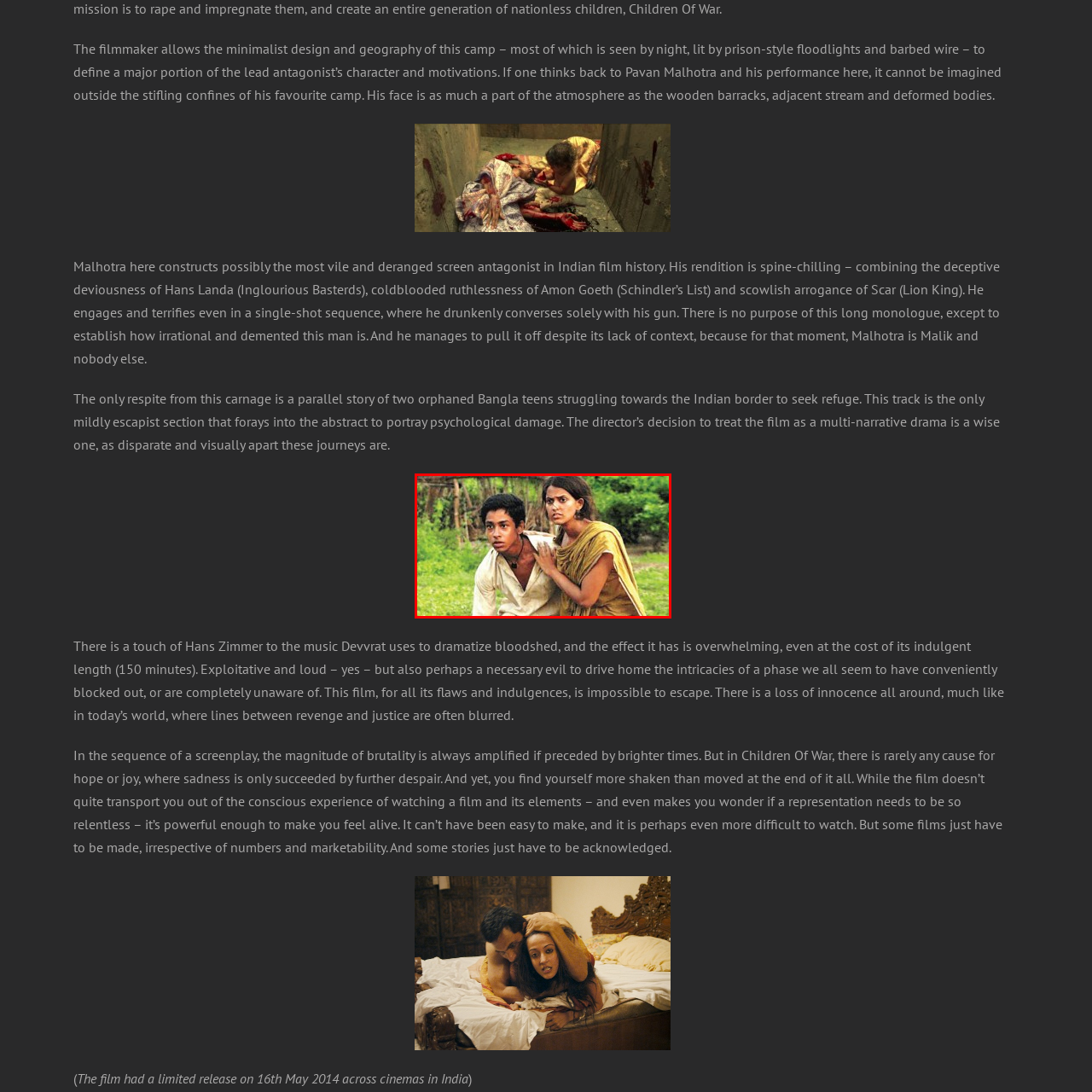What is the girl wearing?
Analyze the image within the red frame and provide a concise answer using only one word or a short phrase.

traditional yellow sari